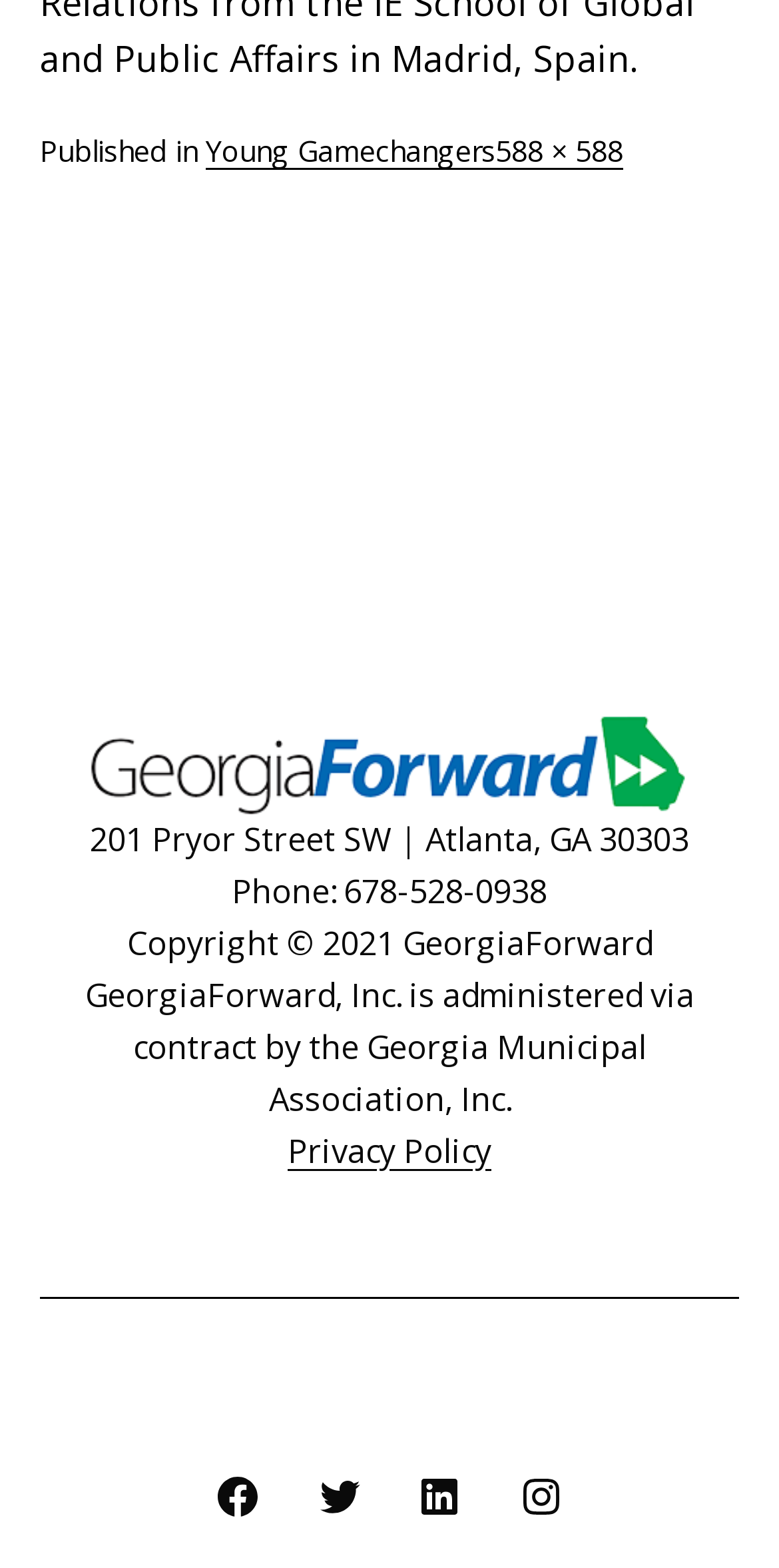Respond to the question below with a single word or phrase:
What is the address of GeorgiaForward?

201 Pryor Street SW | Atlanta, GA 30303